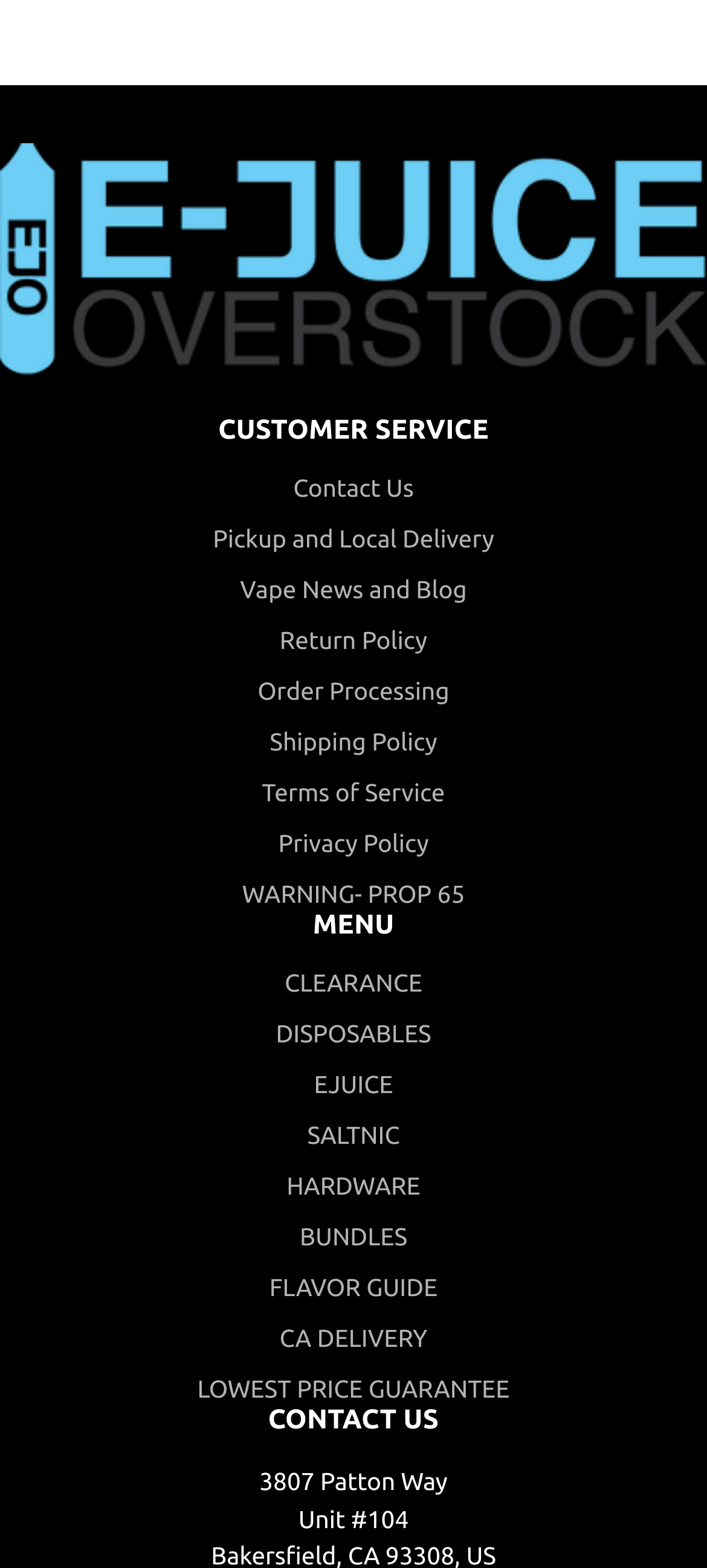What is the topmost element on the webpage?
Look at the screenshot and respond with one word or a short phrase.

Image